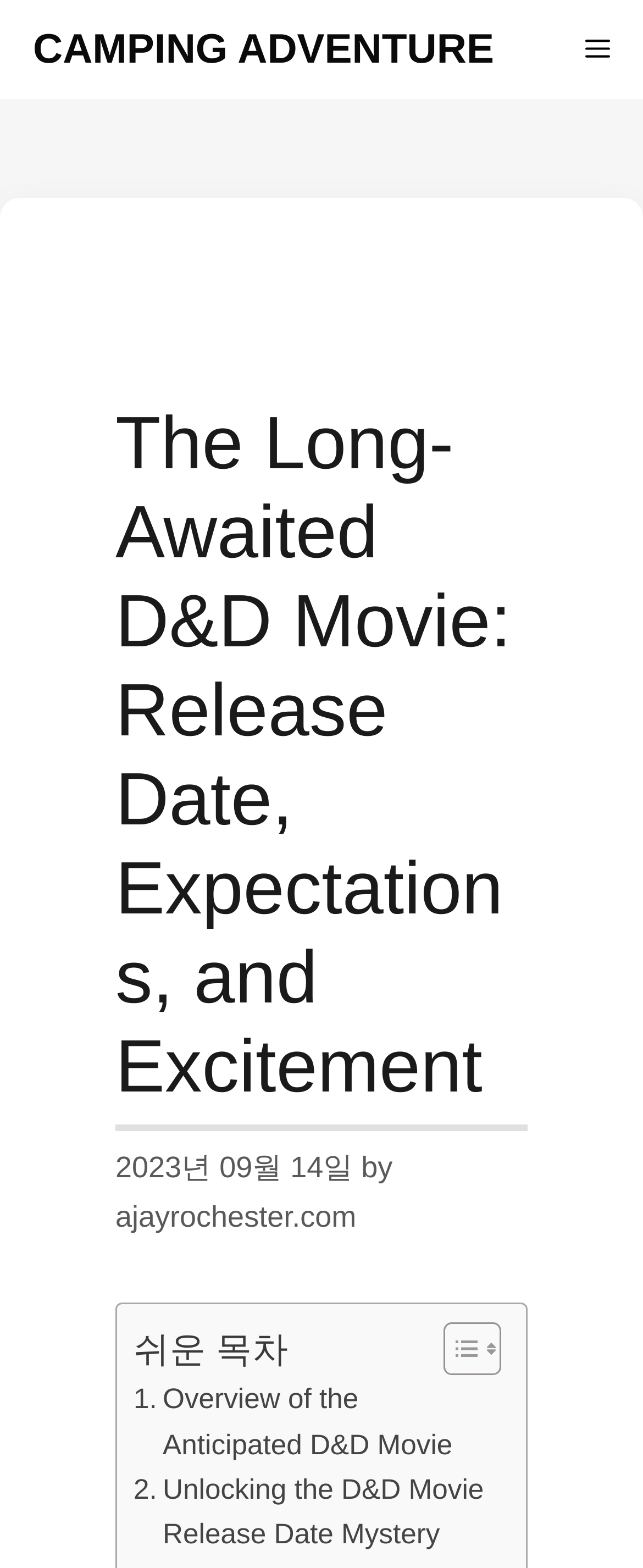Locate the bounding box for the described UI element: "Toggle". Ensure the coordinates are four float numbers between 0 and 1, formatted as [left, top, right, bottom].

[0.651, 0.843, 0.767, 0.878]